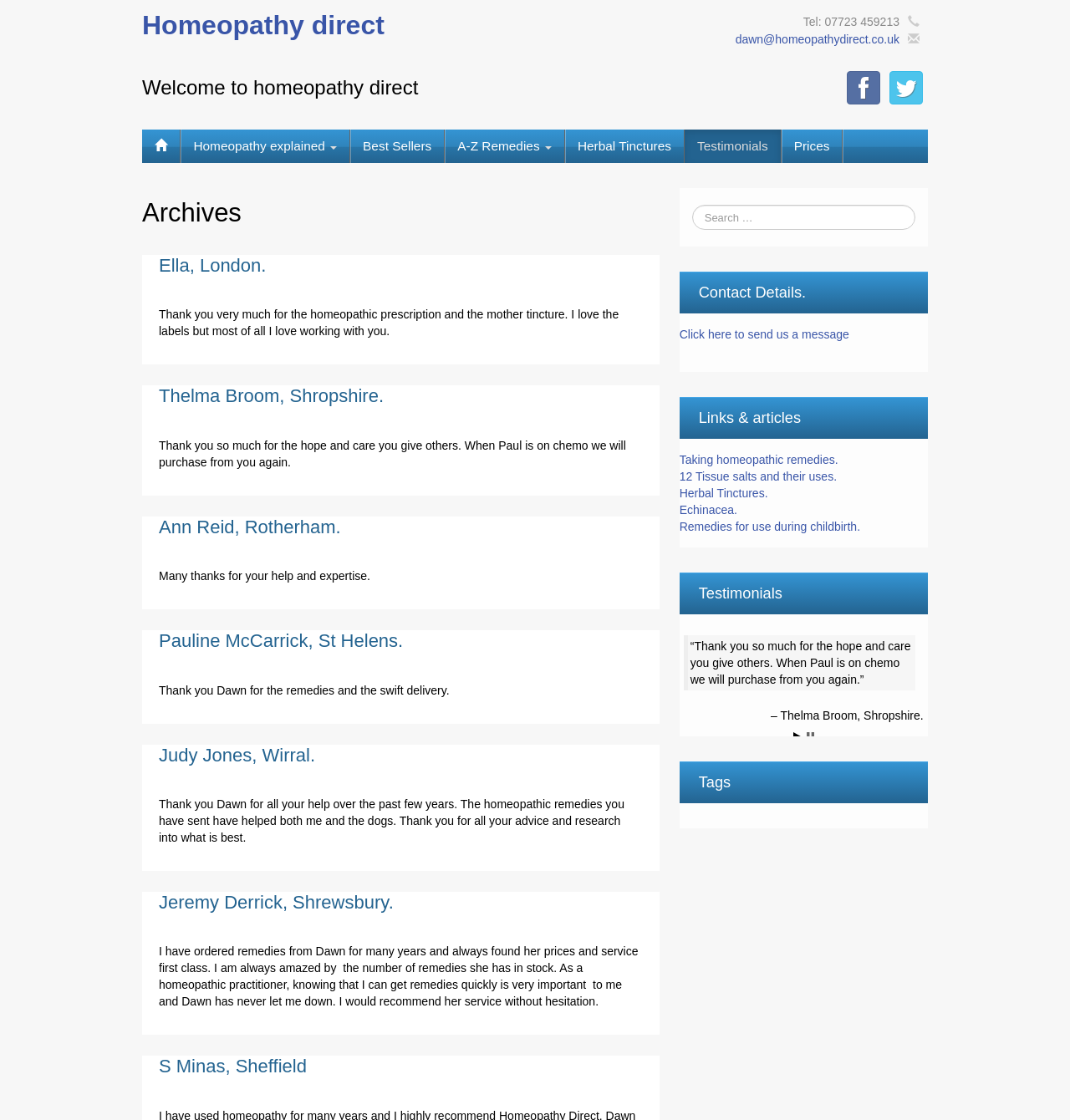Please determine the bounding box coordinates of the element to click in order to execute the following instruction: "View the 'Herbal Tinctures' article". The coordinates should be four float numbers between 0 and 1, specified as [left, top, right, bottom].

[0.635, 0.434, 0.718, 0.446]